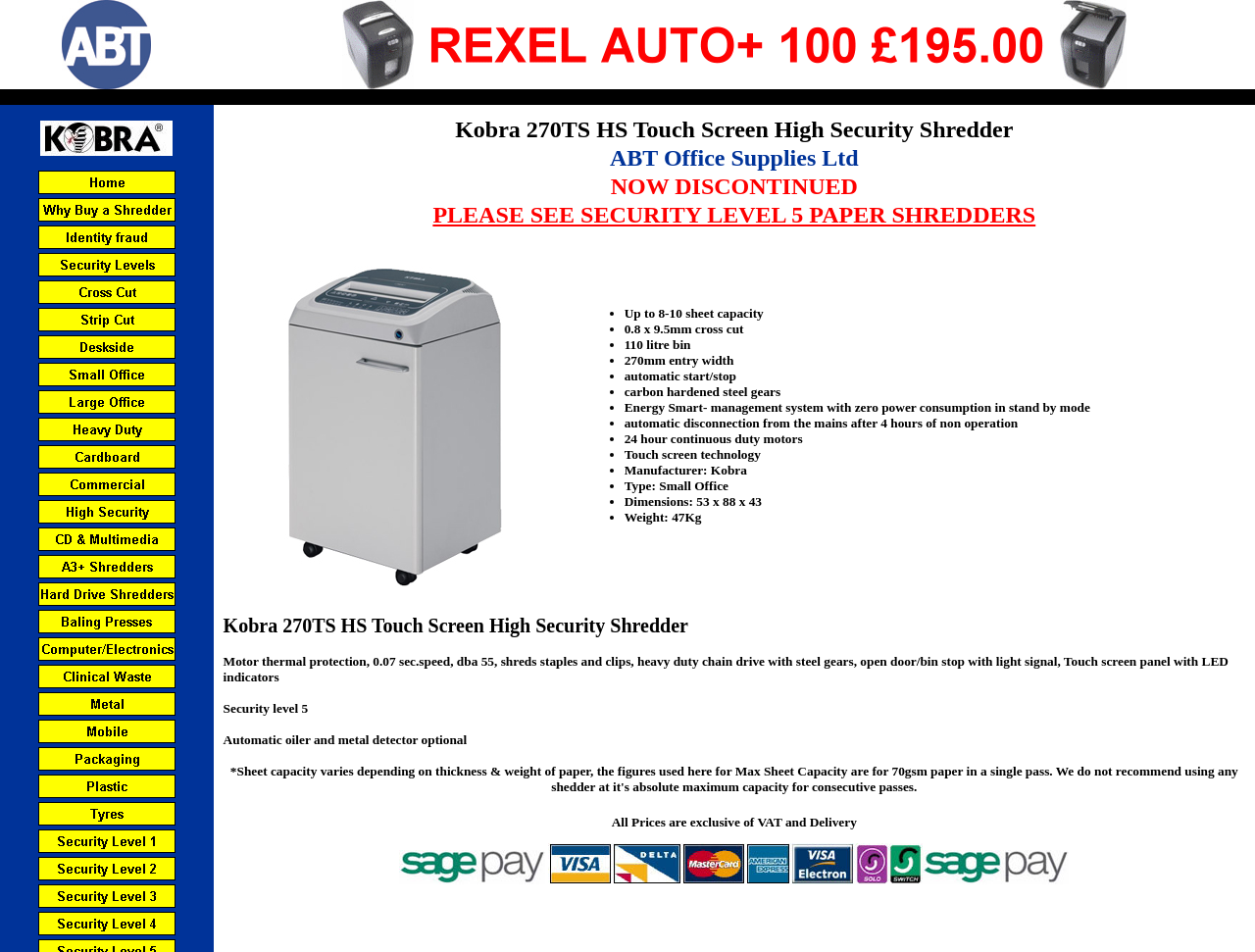What is the size of the bin?
Please answer the question with a detailed and comprehensive explanation.

The size of the bin can be found in the description of the product, which states '110 litre bin'.